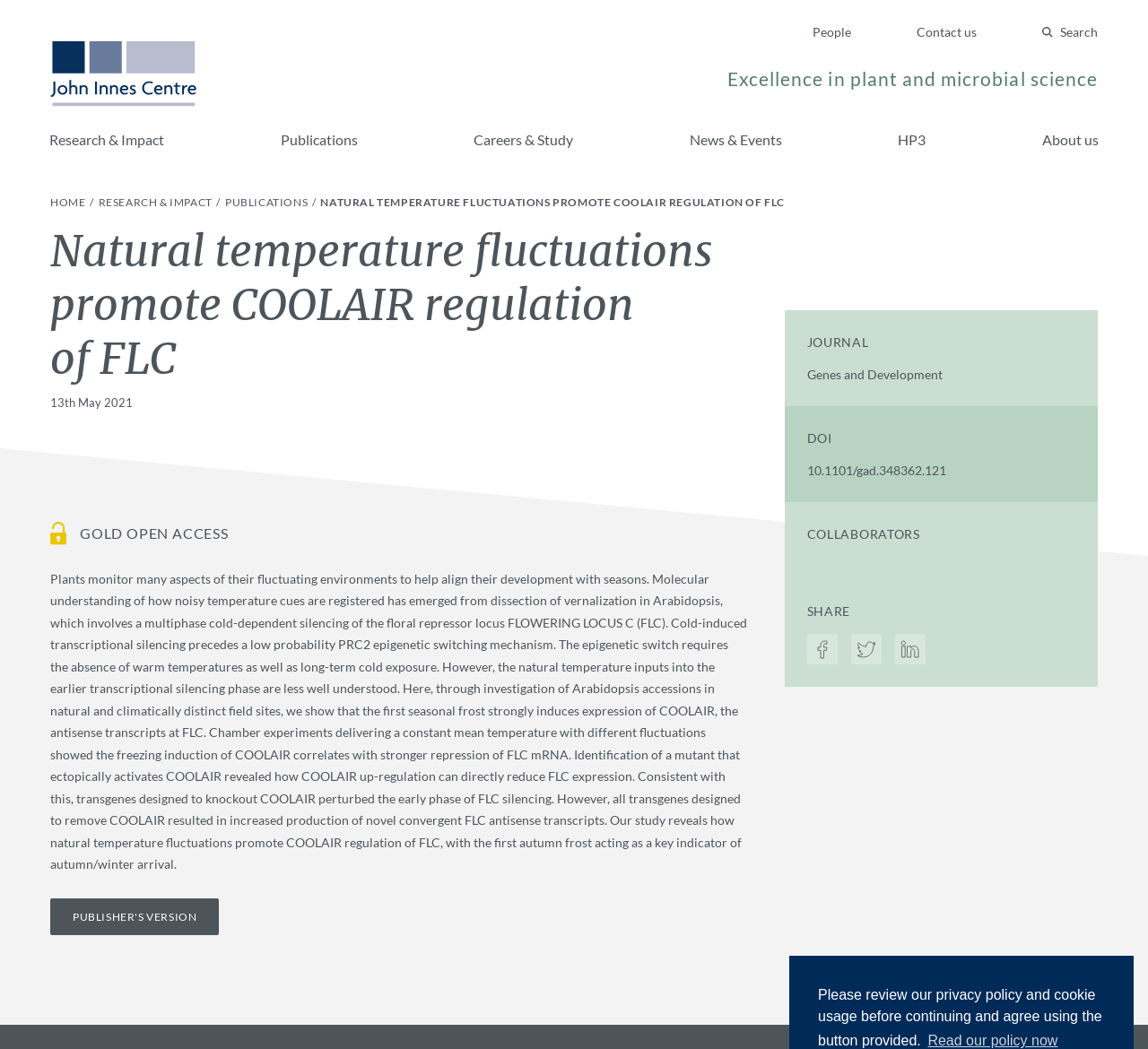What is the journal name of the publication?
Could you give a comprehensive explanation in response to this question?

I found the answer by looking at the section below the article title, where the journal name and other publication details are displayed.